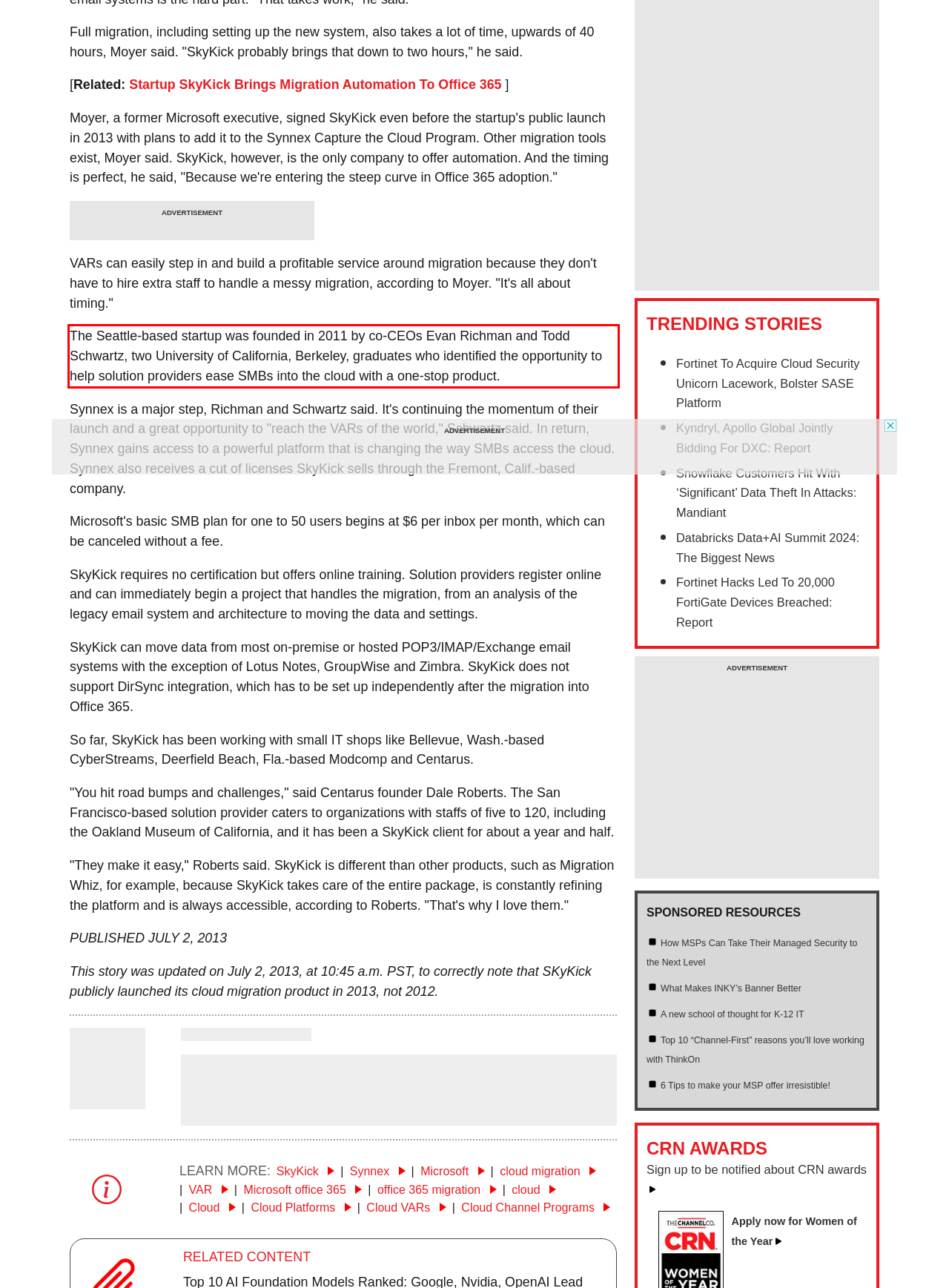Please identify and extract the text from the UI element that is surrounded by a red bounding box in the provided webpage screenshot.

The Seattle-based startup was founded in 2011 by co-CEOs Evan Richman and Todd Schwartz, two University of California, Berkeley, graduates who identified the opportunity to help solution providers ease SMBs into the cloud with a one-stop product.